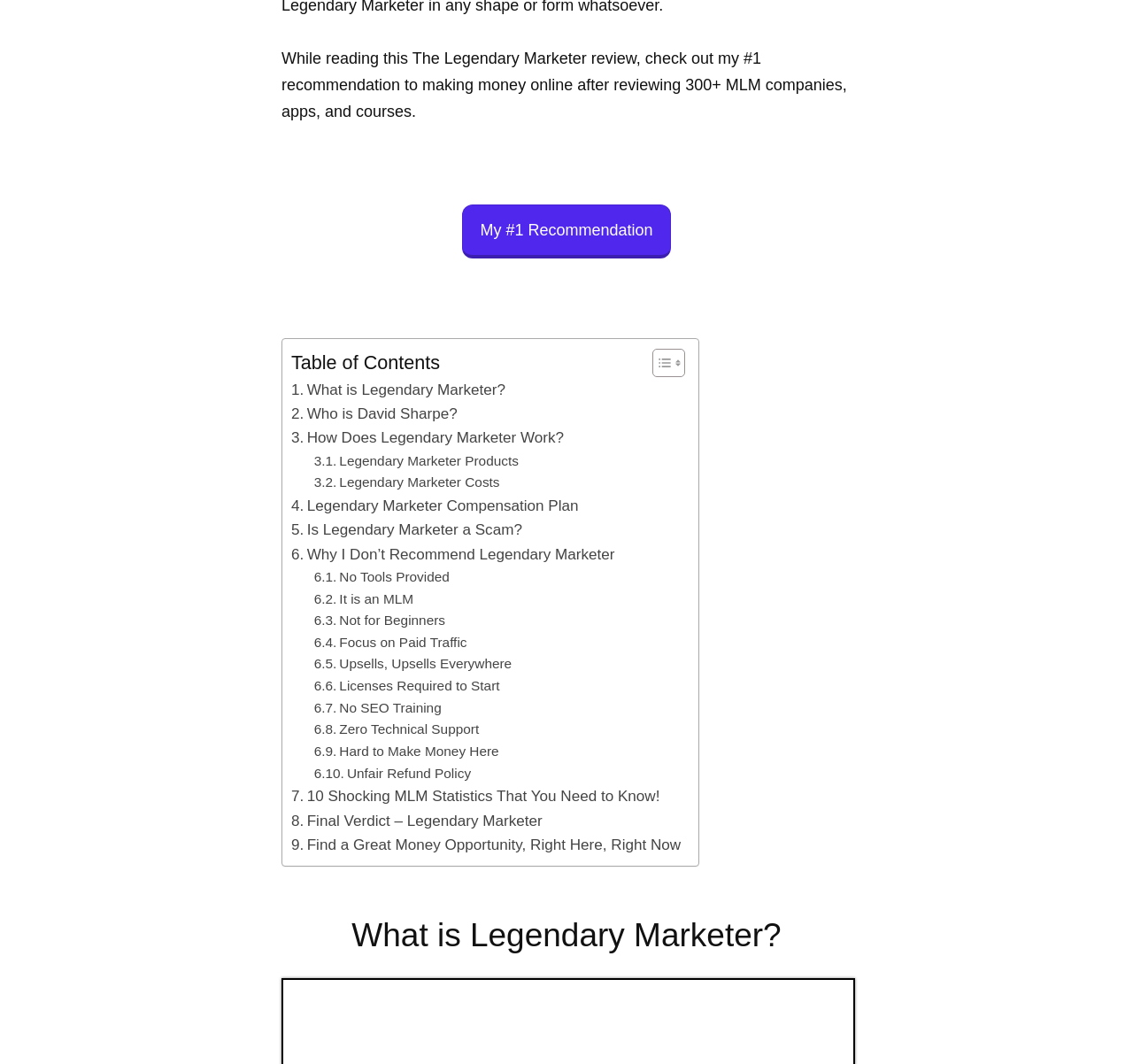Using the description "My #1 Recommendation", predict the bounding box of the relevant HTML element.

[0.408, 0.192, 0.592, 0.243]